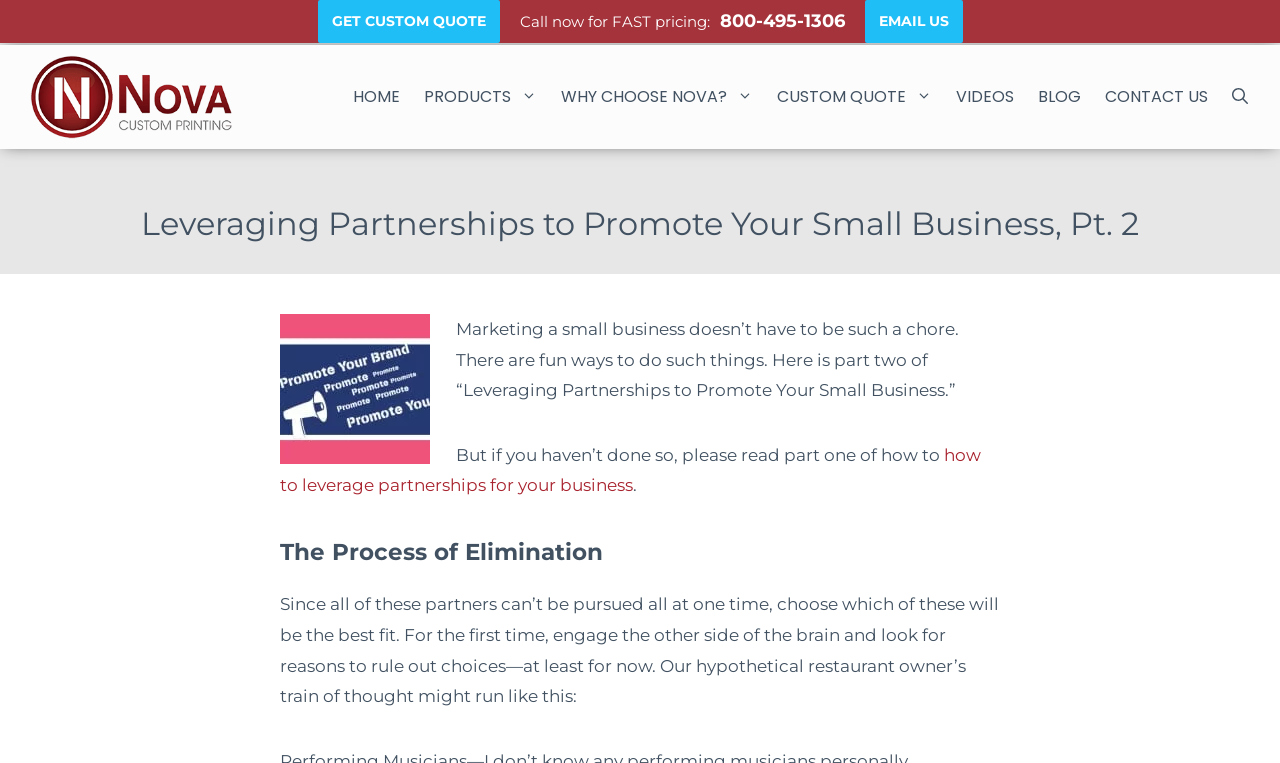How many parts does the article 'Leveraging Partnerships to Promote Your Small Business' have?
Using the image provided, answer with just one word or phrase.

At least two